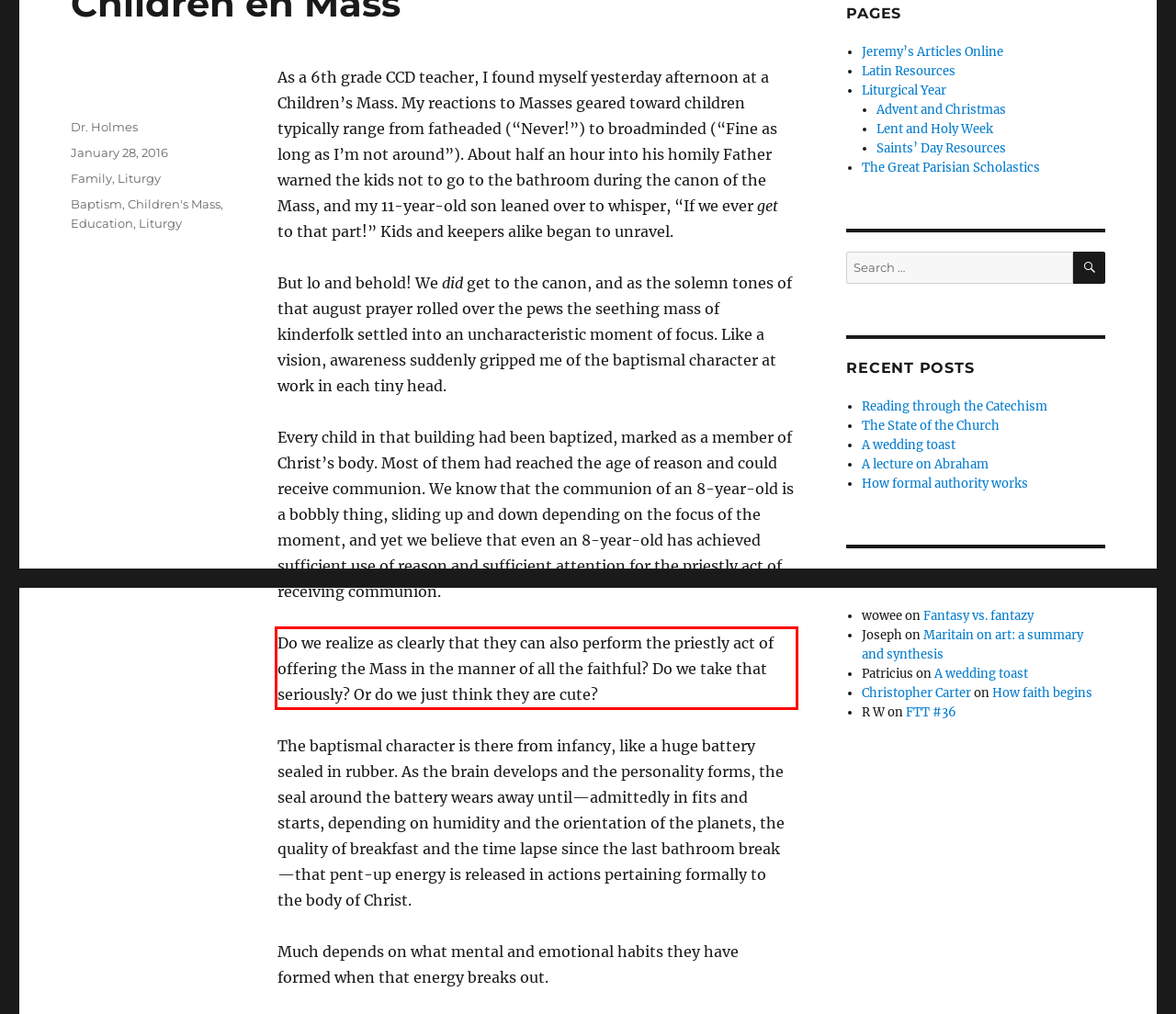The screenshot provided shows a webpage with a red bounding box. Apply OCR to the text within this red bounding box and provide the extracted content.

Do we realize as clearly that they can also perform the priestly act of offering the Mass in the manner of all the faithful? Do we take that seriously? Or do we just think they are cute?